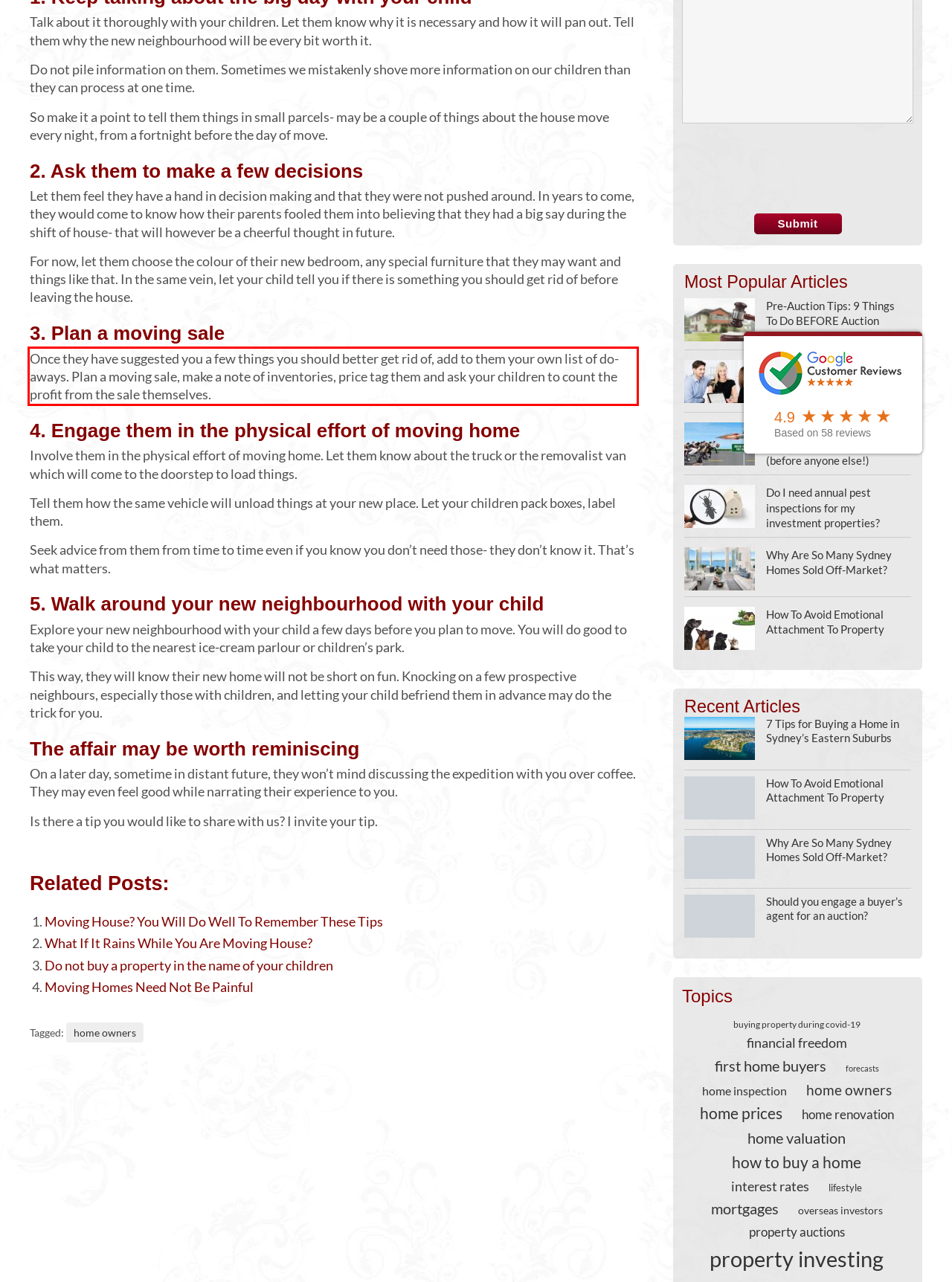Within the screenshot of the webpage, there is a red rectangle. Please recognize and generate the text content inside this red bounding box.

Once they have suggested you a few things you should better get rid of, add to them your own list of do-aways. Plan a moving sale, make a note of inventories, price tag them and ask your children to count the profit from the sale themselves.